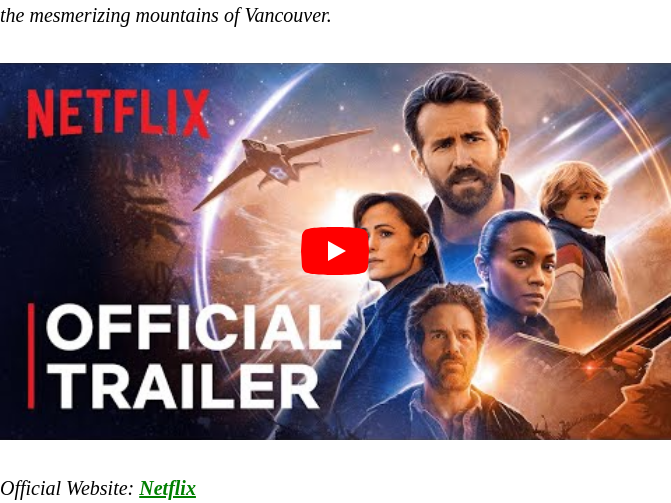Where are the thrilling scenes set?
Answer the question with a single word or phrase derived from the image.

Vancouver's mountains